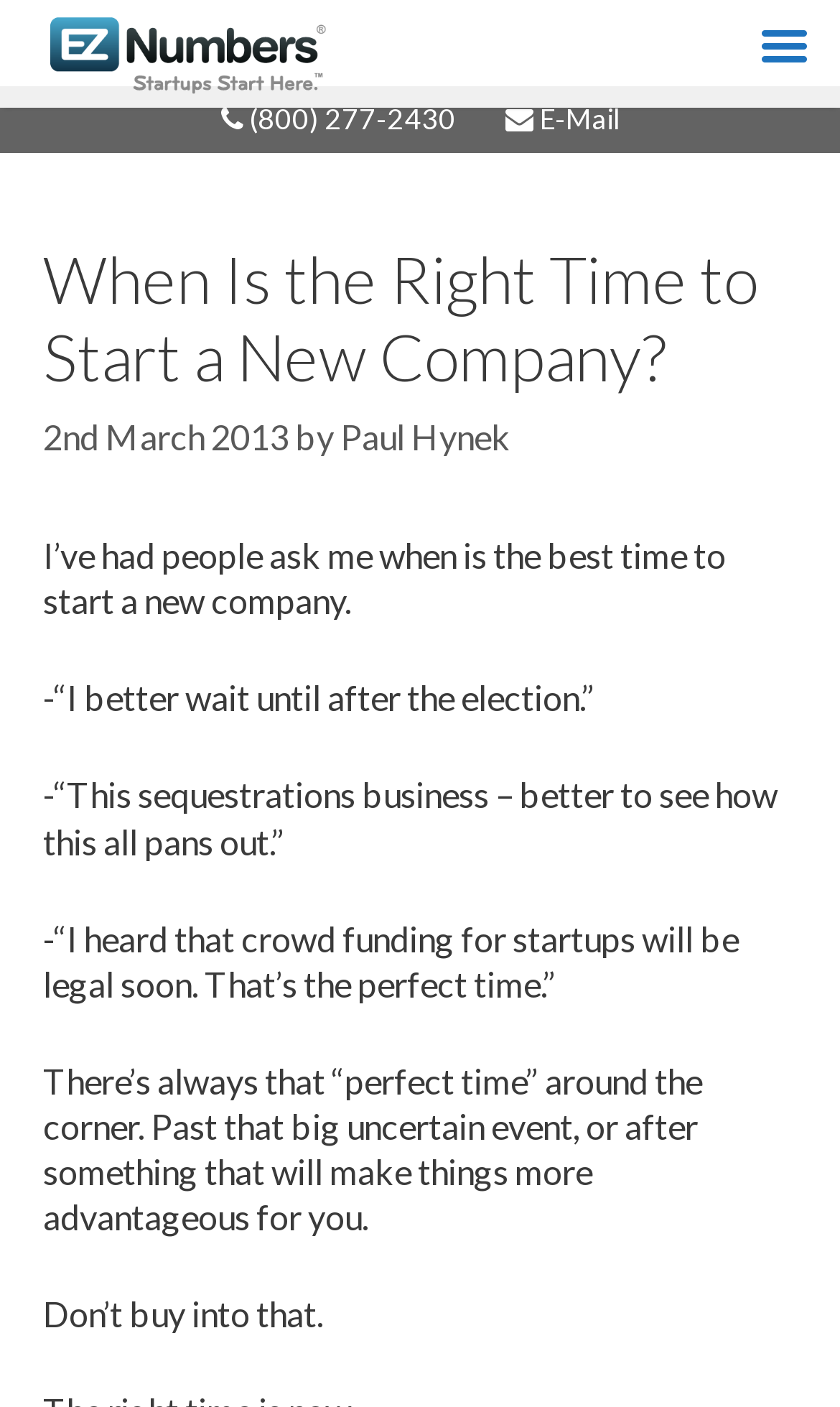Give a detailed explanation of the elements present on the webpage.

The webpage is about determining the right time to start a new company. At the top left, there is a link to skip to the content. Below it, there is a complementary section that spans most of the width of the page. Within this section, there are two links on the left side, one for a phone number and another for emailing. 

On the top center of the page, there is a header section that occupies most of the width. It contains a heading that reads "When Is the Right Time to Start a New Company?" followed by a link to the date "2nd March 2013" and a link to the author's name "Paul Hynek". 

Below the header, there are five paragraphs of text. The first paragraph starts with "I’ve had people ask me when is the best time to start a new company." The subsequent paragraphs discuss various reasons people give for delaying starting a new company, such as waiting for after the election or until crowdfunding for startups becomes legal. The final paragraph advises against waiting for the "perfect time" and encourages readers to take action.

At the top right, there is a link to "EZ Numbers" accompanied by an image with the same name.